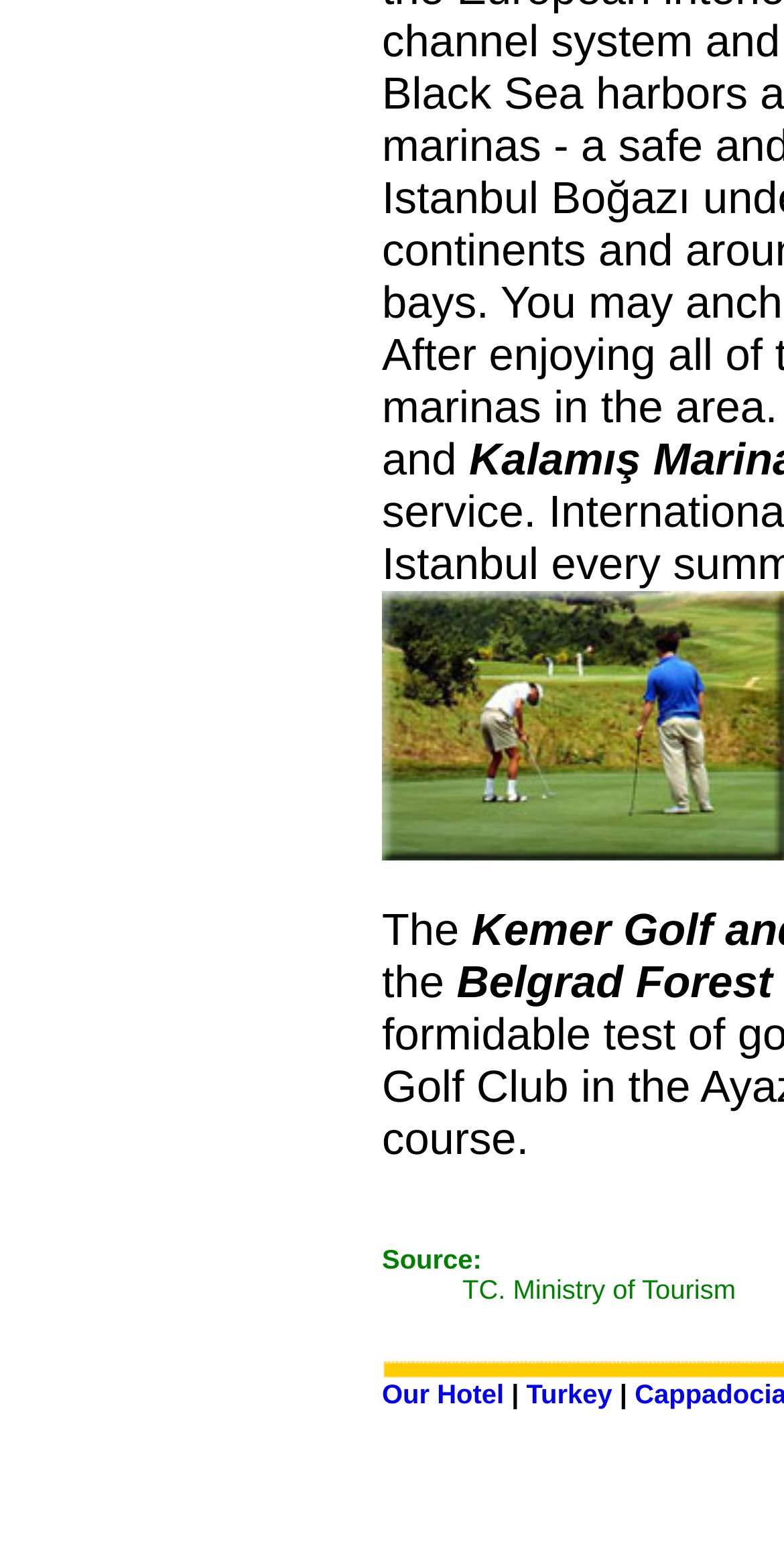Give the bounding box coordinates for this UI element: "Turkey". The coordinates should be four float numbers between 0 and 1, arranged as [left, top, right, bottom].

[0.671, 0.893, 0.781, 0.913]